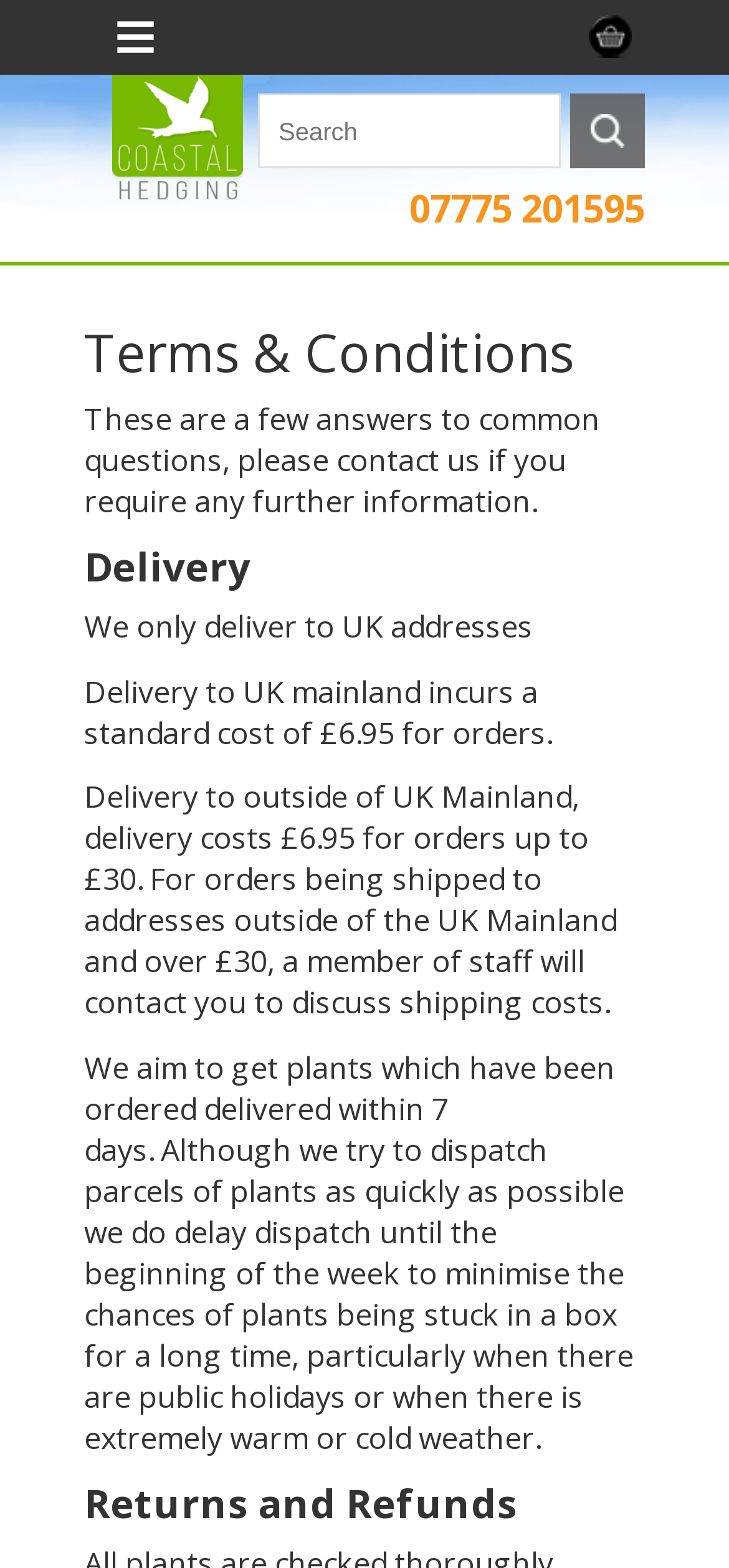Determine the bounding box for the described HTML element: "name="search_api_views_fulltext" placeholder="Search"". Ensure the coordinates are four float numbers between 0 and 1 in the format [left, top, right, bottom].

[0.354, 0.06, 0.769, 0.107]